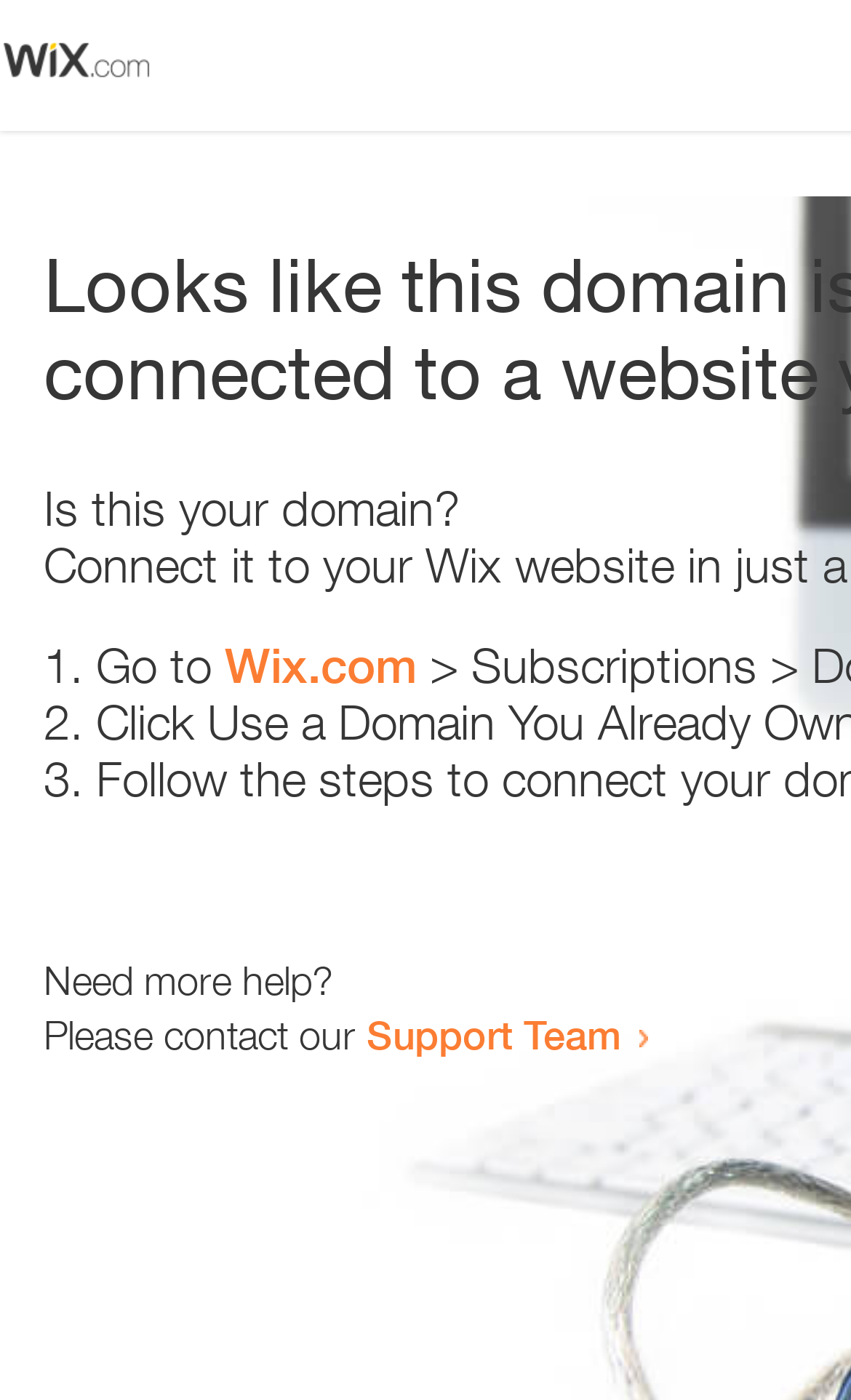Identify the bounding box of the HTML element described as: "Support Team".

[0.431, 0.722, 0.731, 0.756]